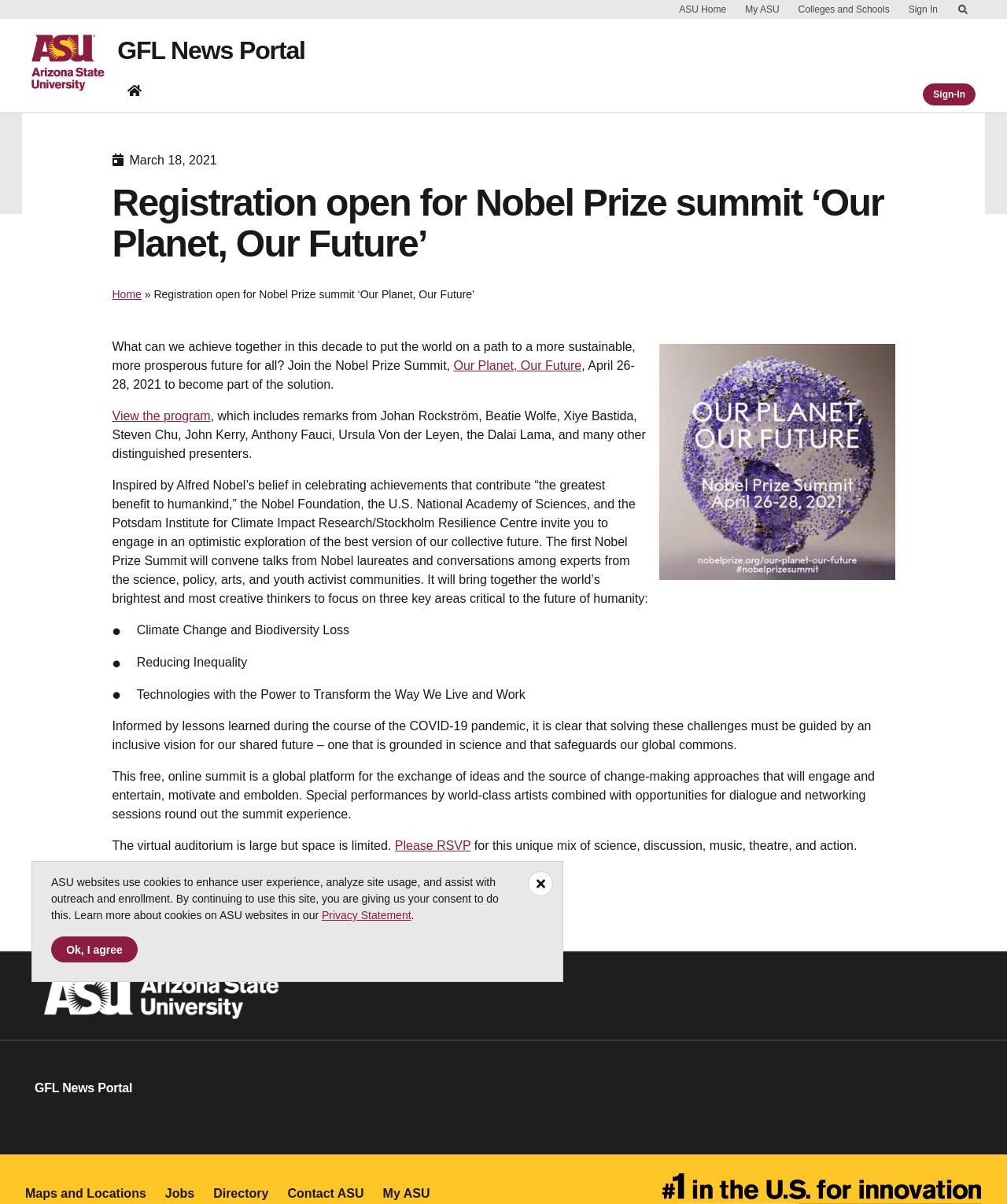Describe all significant elements and features of the webpage.

The webpage is about the Nobel Prize Summit 'Our Planet, Our Future' and its registration. At the top, there is a navigation bar with links to 'Top', 'Skip to Content', 'Report an accessibility problem', 'ASU Home', 'My ASU', 'Colleges and Schools', and 'Sign In'. On the right side of the navigation bar, there is a search box.

Below the navigation bar, there is a main section with an article about the Nobel Prize Summit. The article has a header with the title 'Registration open for Nobel Prize summit ‘Our Planet, Our Future’’ and a time stamp 'March 18, 2021'. There is also a navigation bar with breadcrumbs, including links to 'Home' and the current page.

The main content of the article is divided into several sections. The first section describes the summit, which will take place on April 26-28, 2021, and invites readers to join the conversation. There is a link to view the program, which includes remarks from several distinguished presenters.

The next section explains the purpose of the summit, which is to explore the best version of our collective future. It will focus on three key areas: Climate Change and Biodiversity Loss, Reducing Inequality, and Technologies with the Power to Transform the Way We Live and Work.

The article continues with a description of the summit's goals and objectives, including the exchange of ideas, dialogue, and networking sessions. There is a call to action to RSVP for the summit, which is free and online.

At the bottom of the page, there is a footer section with links to 'Scientists-Scholars', 'Tags', and other related pages. There is also a logo of the GFL News Portal.

On the right side of the footer, there is a navigation bar with links to 'University Services', including 'Maps and Locations', 'Jobs', 'Directory', 'Contact ASU', and 'My ASU'.

Finally, there is a cookie consent notification at the bottom of the page, which explains how ASU websites use cookies and provides a link to the Privacy Statement. There is also an 'Accept cookies' button.